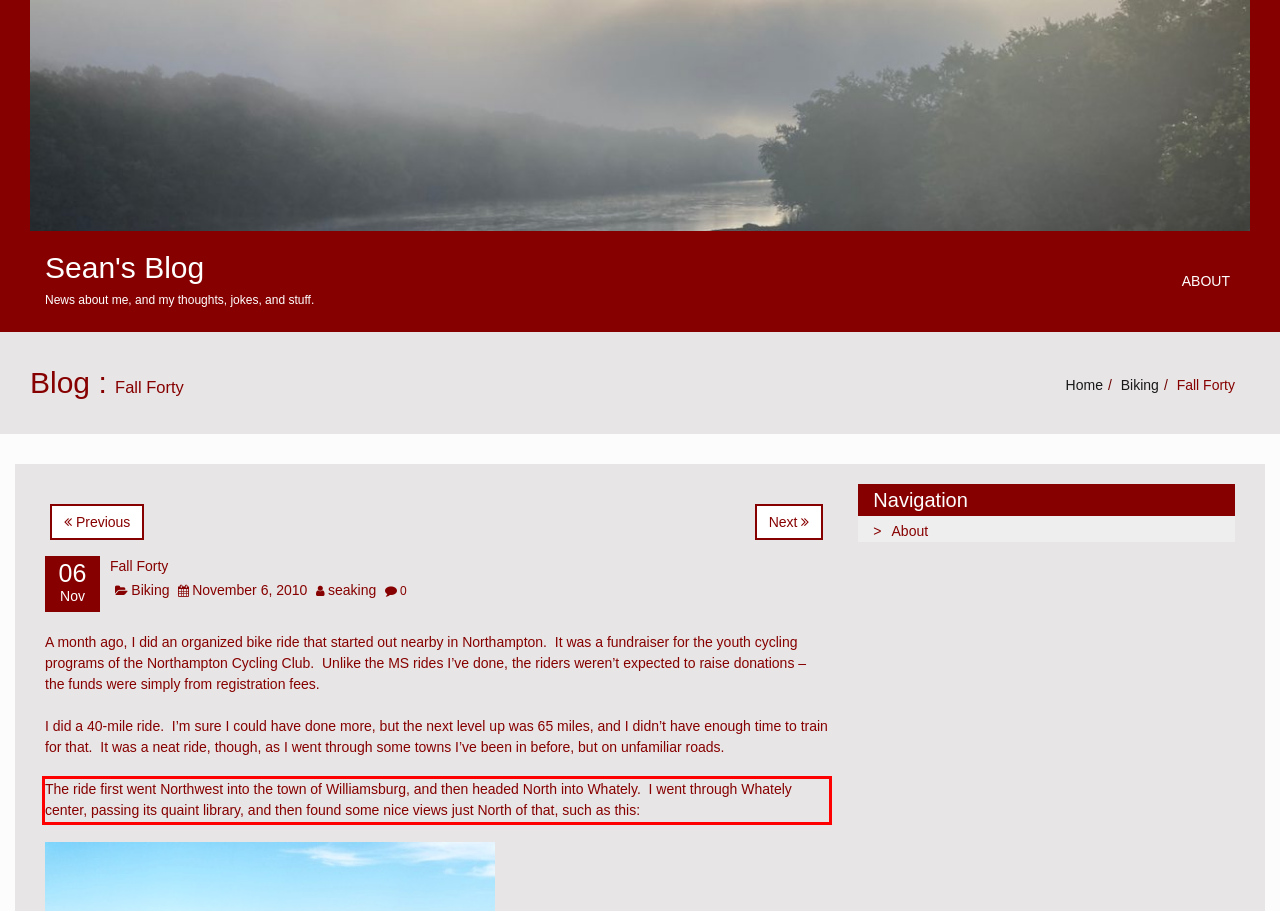Given a screenshot of a webpage, identify the red bounding box and perform OCR to recognize the text within that box.

The ride first went Northwest into the town of Williamsburg, and then headed North into Whately. I went through Whately center, passing its quaint library, and then found some nice views just North of that, such as this: